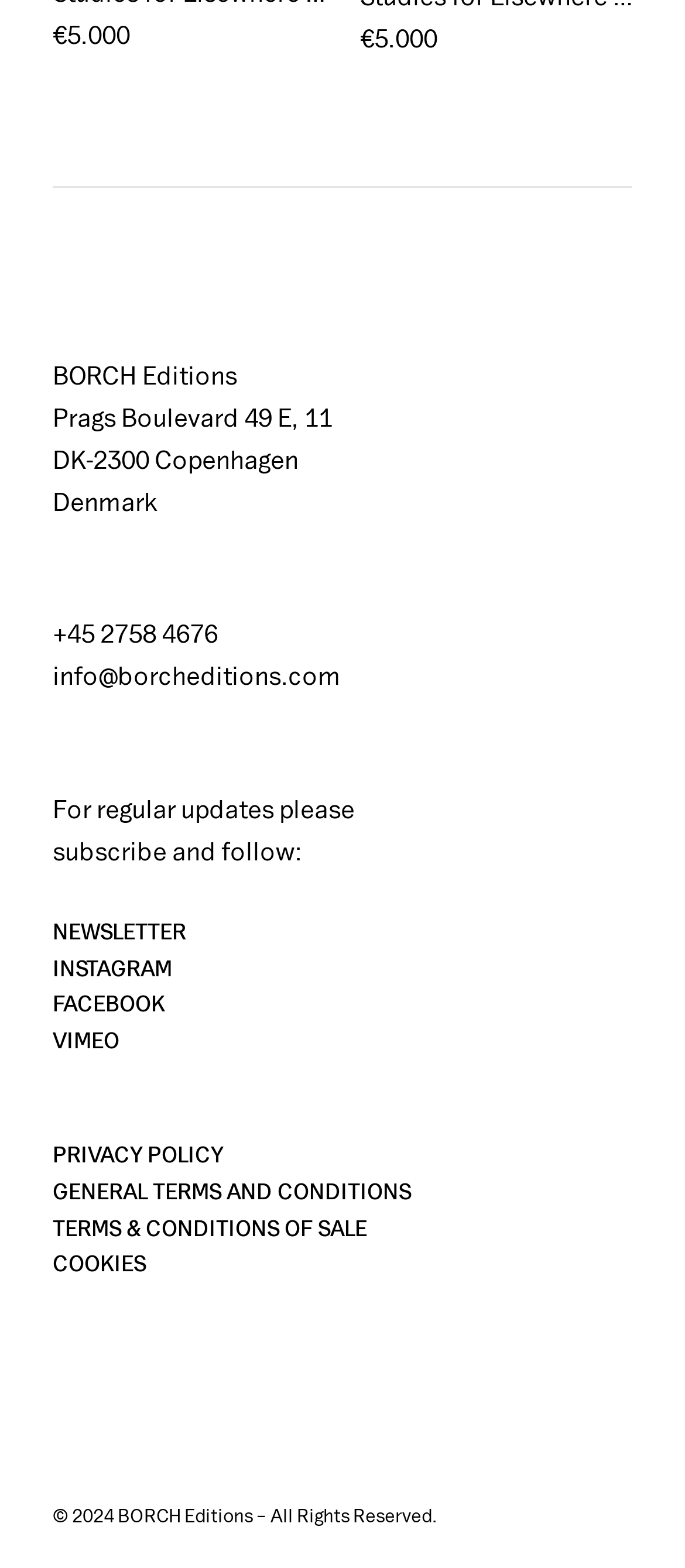Determine the bounding box coordinates for the clickable element to execute this instruction: "contact via email". Provide the coordinates as four float numbers between 0 and 1, i.e., [left, top, right, bottom].

[0.077, 0.421, 0.497, 0.44]